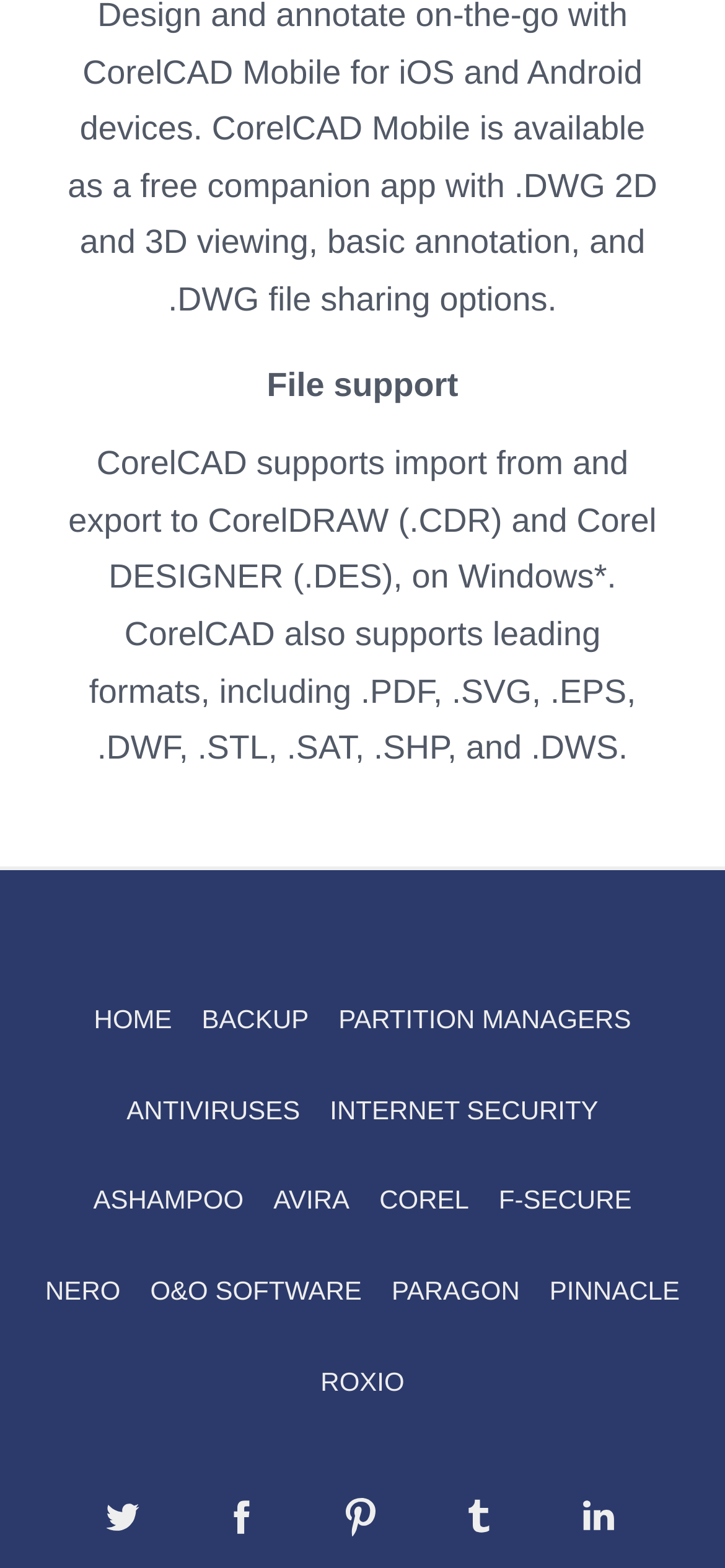Please determine the bounding box coordinates of the clickable area required to carry out the following instruction: "Click on BACKUP". The coordinates must be four float numbers between 0 and 1, represented as [left, top, right, bottom].

[0.258, 0.621, 0.446, 0.679]